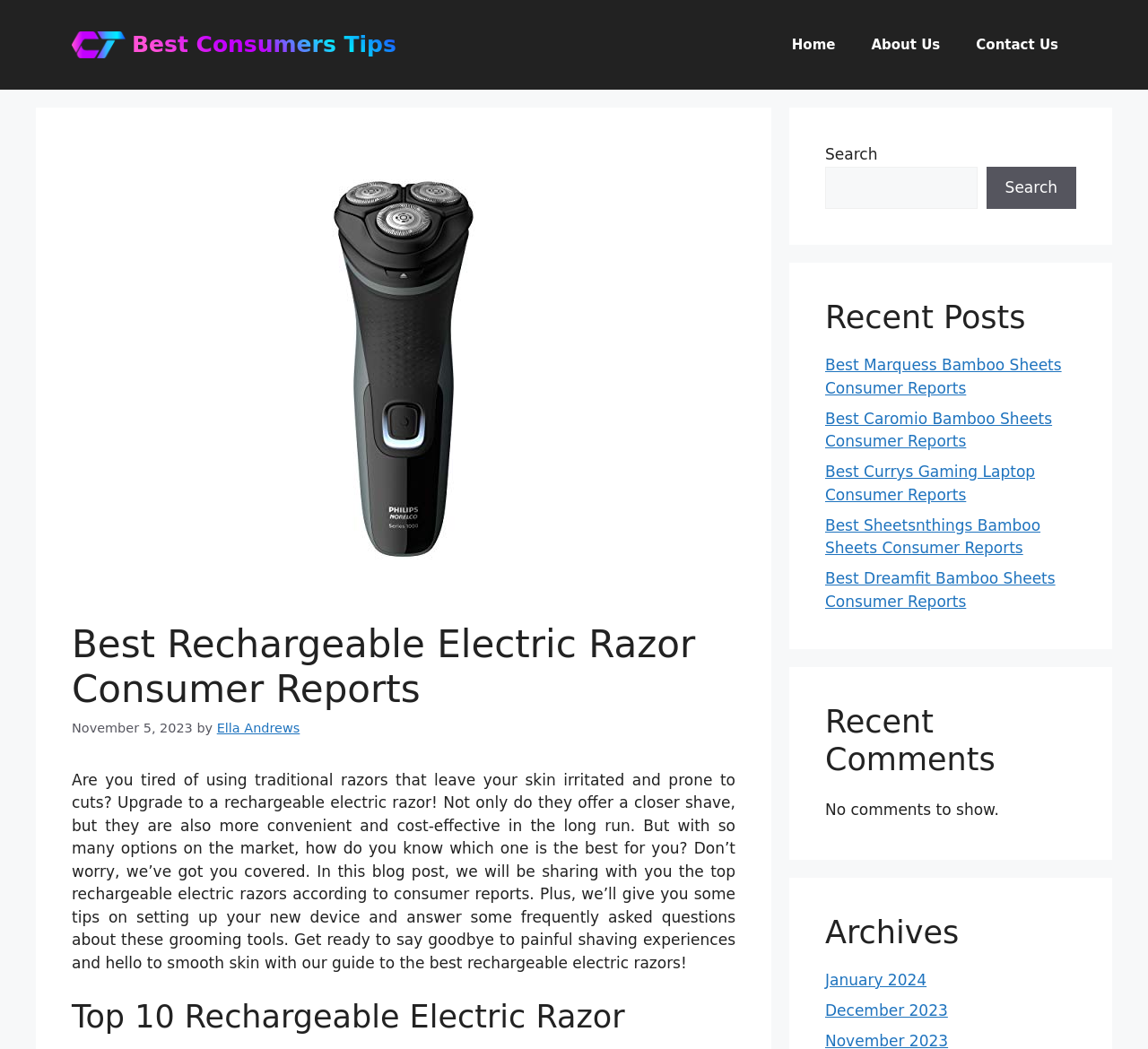Please locate the bounding box coordinates of the element that should be clicked to achieve the given instruction: "Read about Best Rechargeable Electric Razor Consumer Reports".

[0.062, 0.593, 0.641, 0.679]